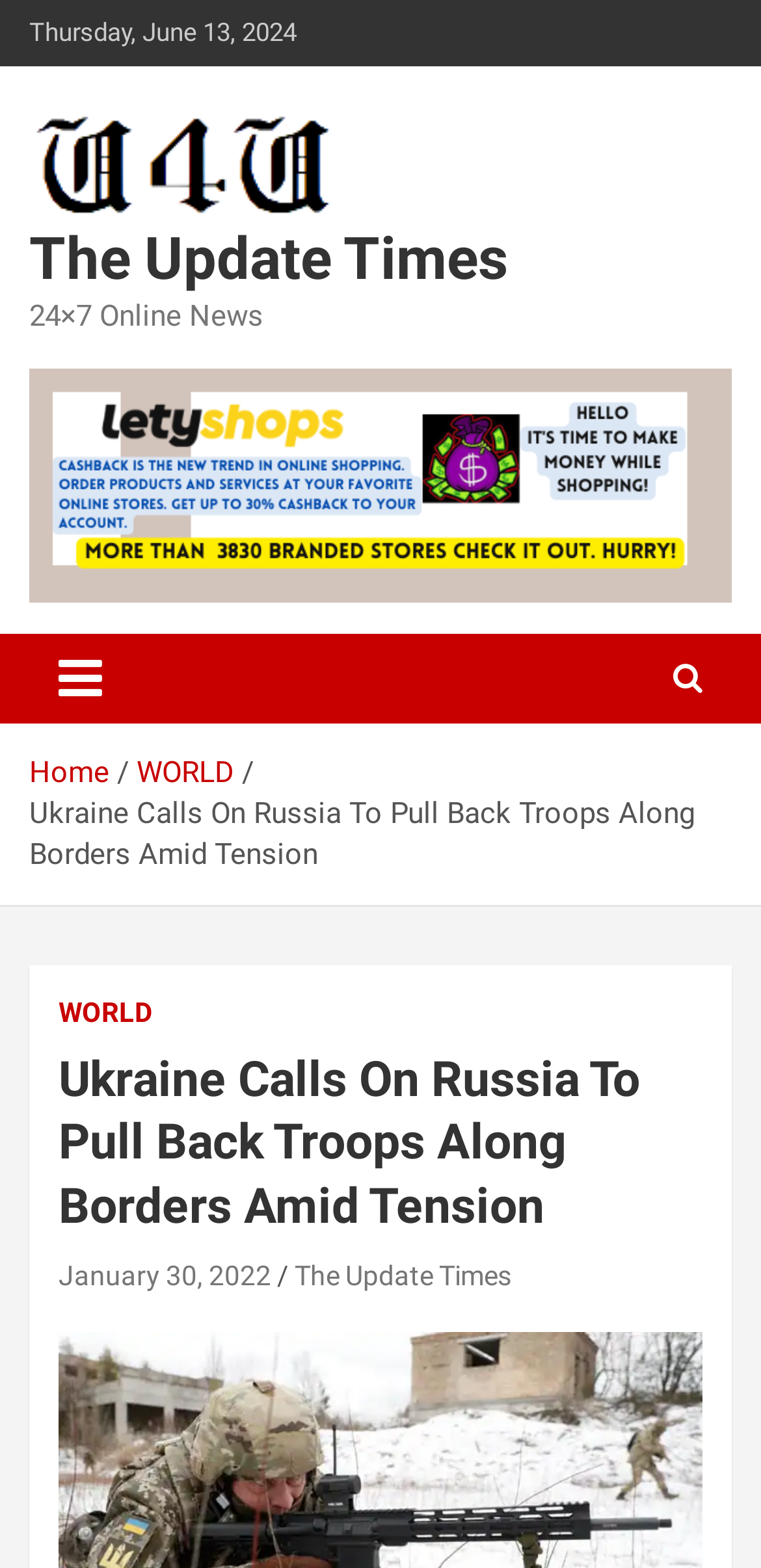Please find and report the bounding box coordinates of the element to click in order to perform the following action: "Click on the 'Home' link". The coordinates should be expressed as four float numbers between 0 and 1, in the format [left, top, right, bottom].

[0.038, 0.482, 0.144, 0.504]